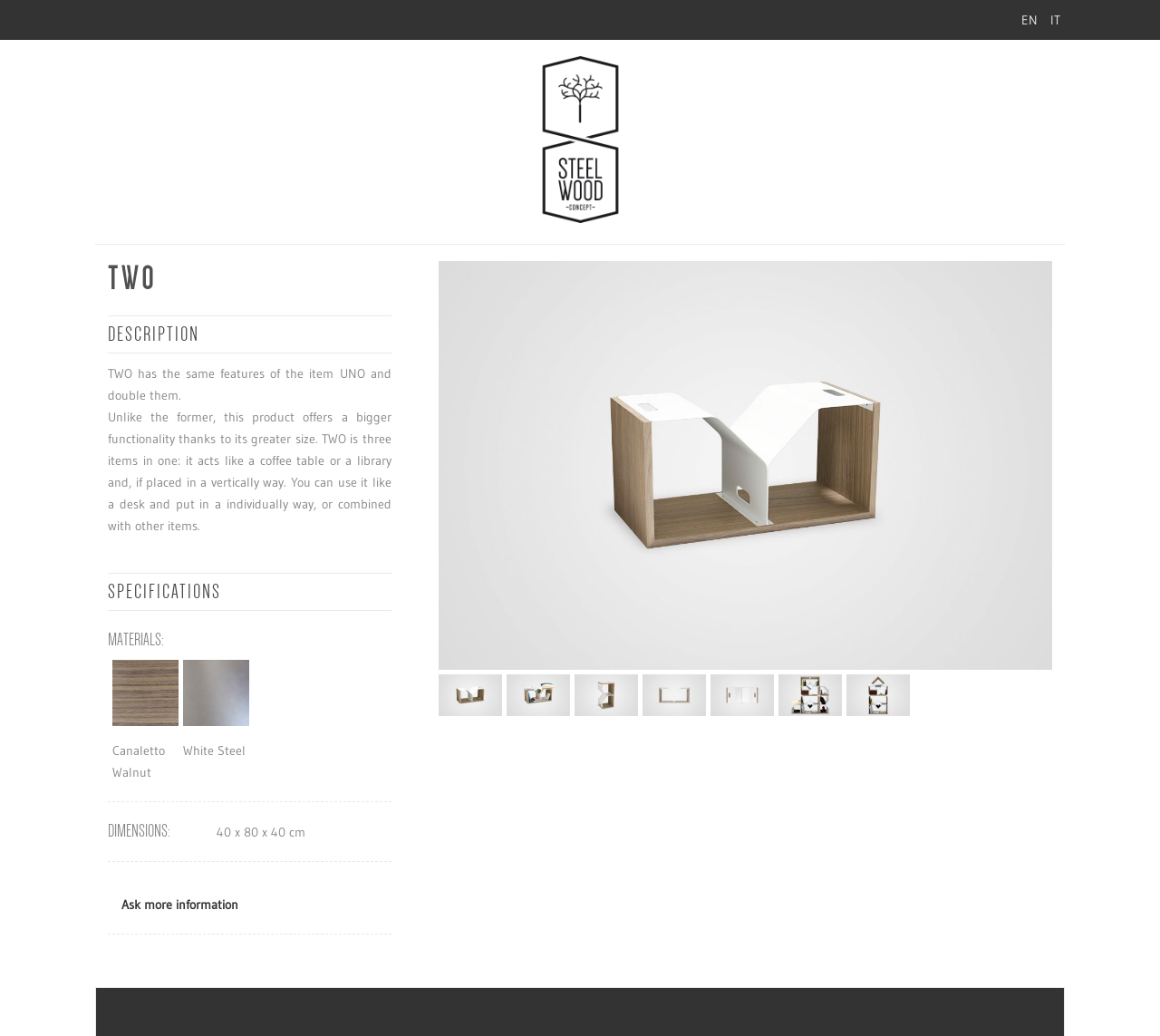What is the brand name of the product?
Offer a detailed and exhaustive answer to the question.

Based on the logo image and the overall design of the webpage, it appears that the brand name of the product is Steelwood.